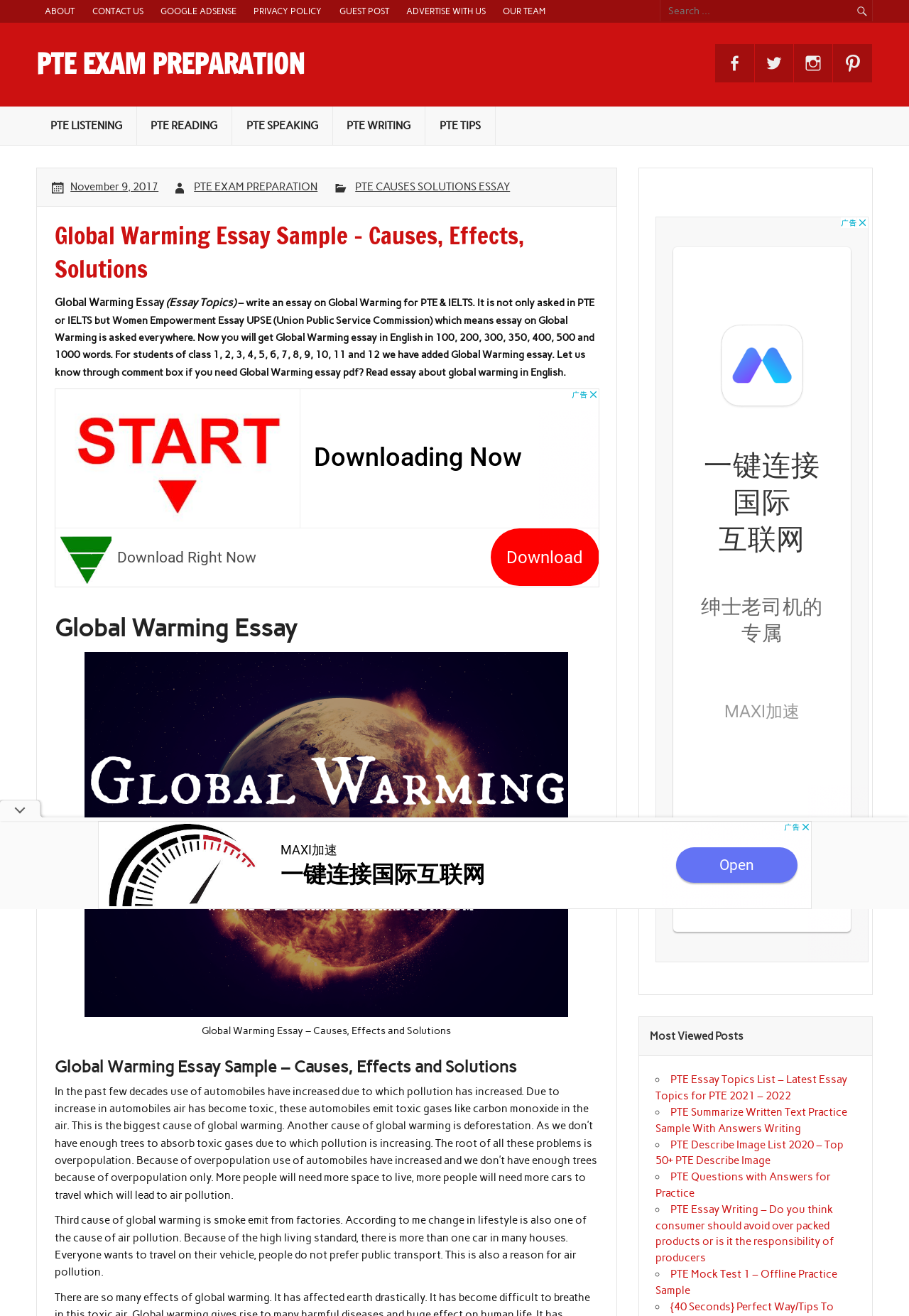Please determine the bounding box coordinates for the element that should be clicked to follow these instructions: "click on PTE EXAM PREPARATION link".

[0.04, 0.034, 0.335, 0.063]